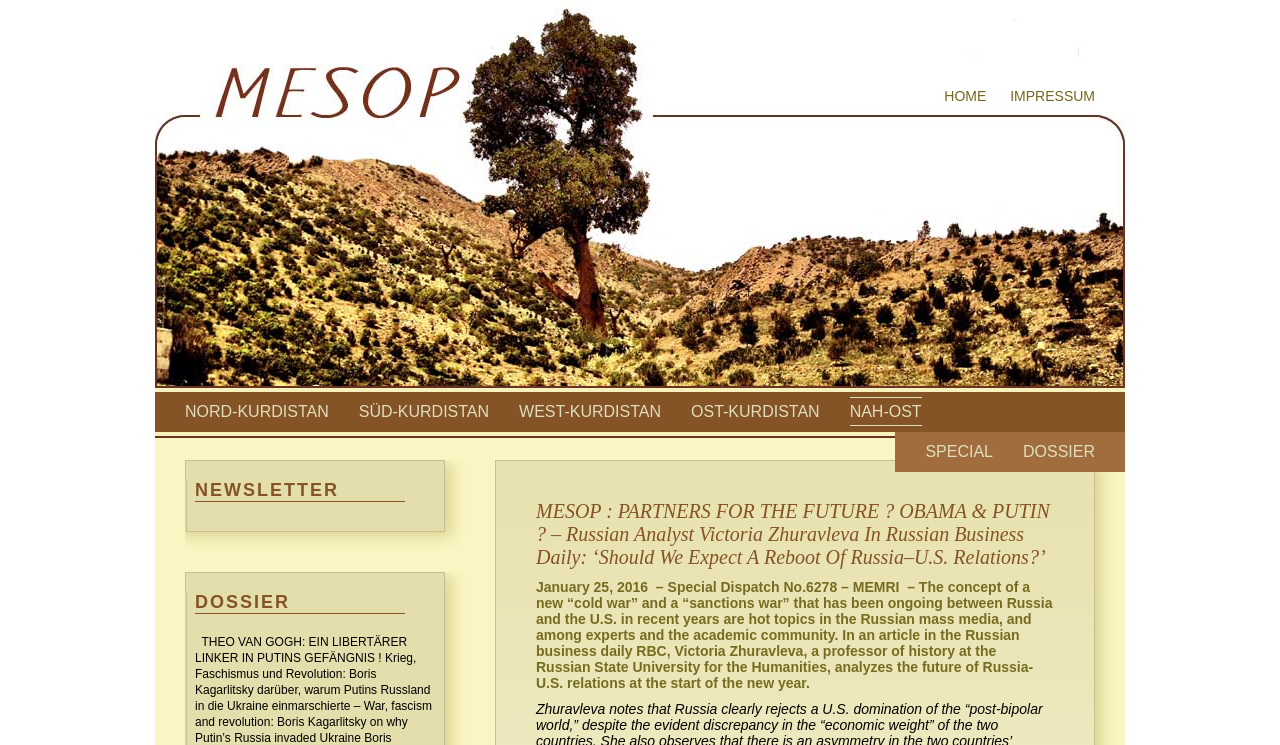Find the primary header on the webpage and provide its text.

MESOP : PARTNERS FOR THE FUTURE ? OBAMA & PUTIN ? – Russian Analyst Victoria Zhuravleva In Russian Business Daily: ‘Should We Expect A Reboot Of Russia–U.S. Relations?’